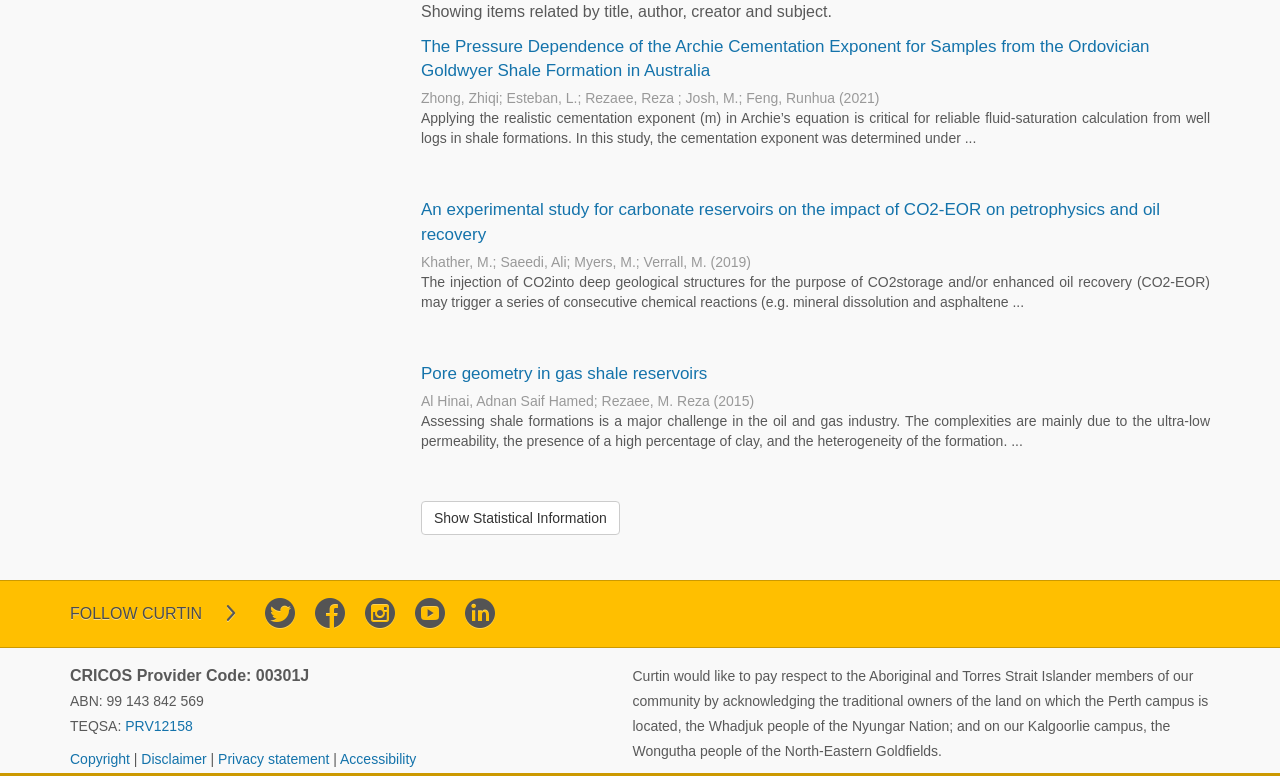Locate the UI element described by Follow Curtin in the provided webpage screenshot. Return the bounding box coordinates in the format (top-left x, top-left y, bottom-right x, bottom-right y), ensuring all values are between 0 and 1.

[0.055, 0.78, 0.158, 0.802]